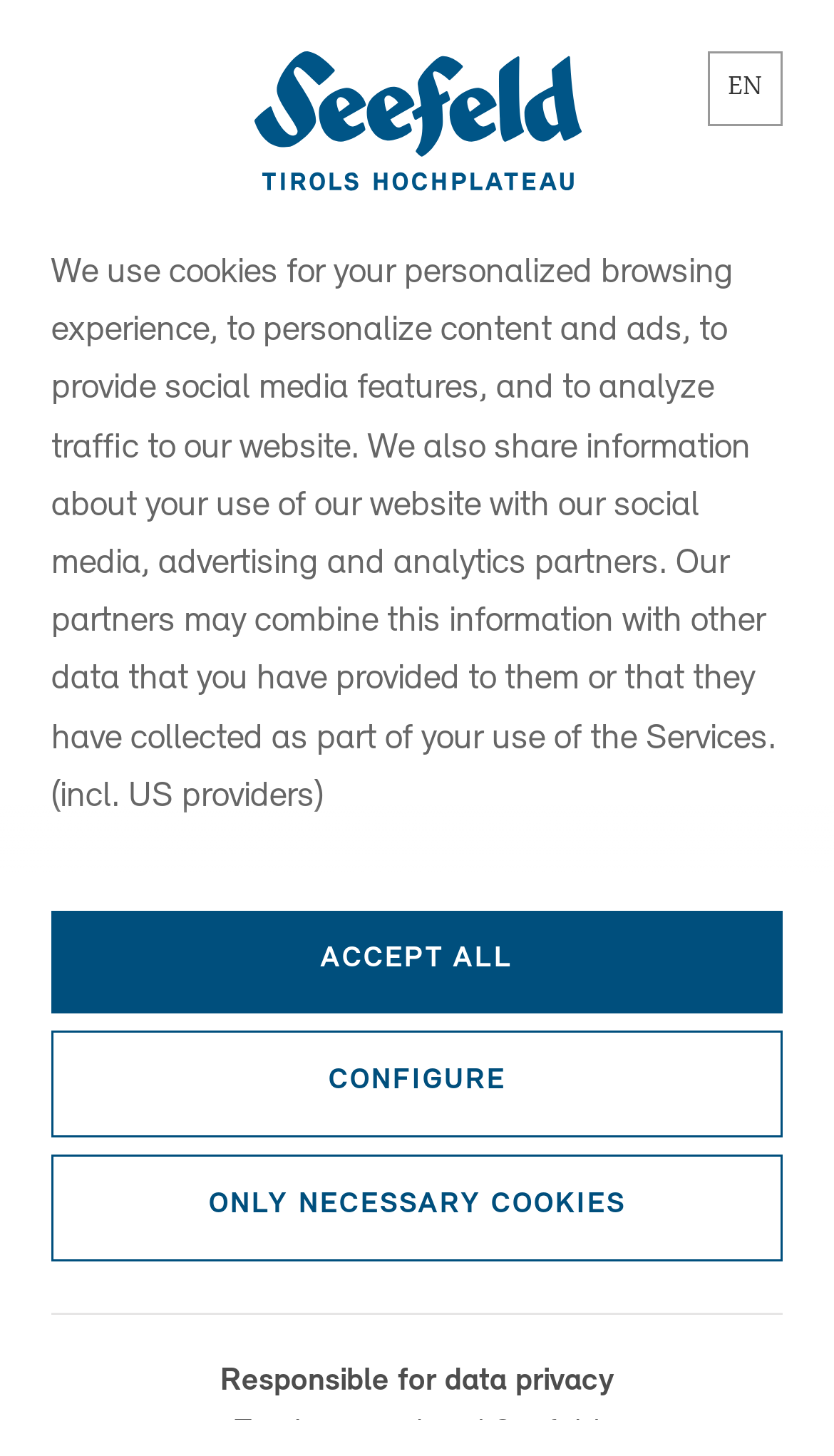Using the webpage screenshot and the element description Accept all, determine the bounding box coordinates. Specify the coordinates in the format (top-left x, top-left y, bottom-right x, bottom-right y) with values ranging from 0 to 1.

[0.062, 0.625, 0.938, 0.696]